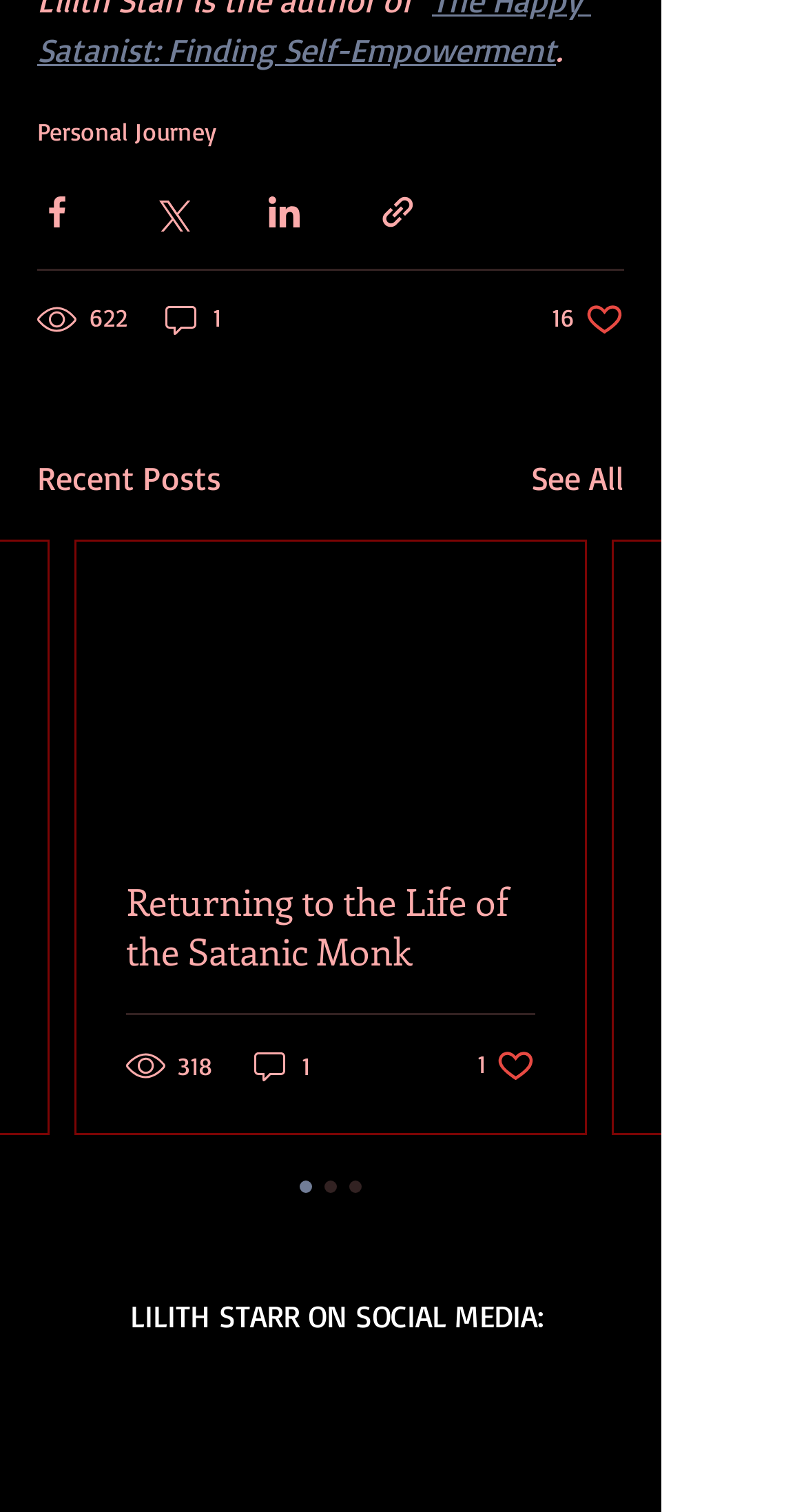Determine the bounding box coordinates for the area you should click to complete the following instruction: "Share via Facebook".

[0.046, 0.127, 0.095, 0.153]